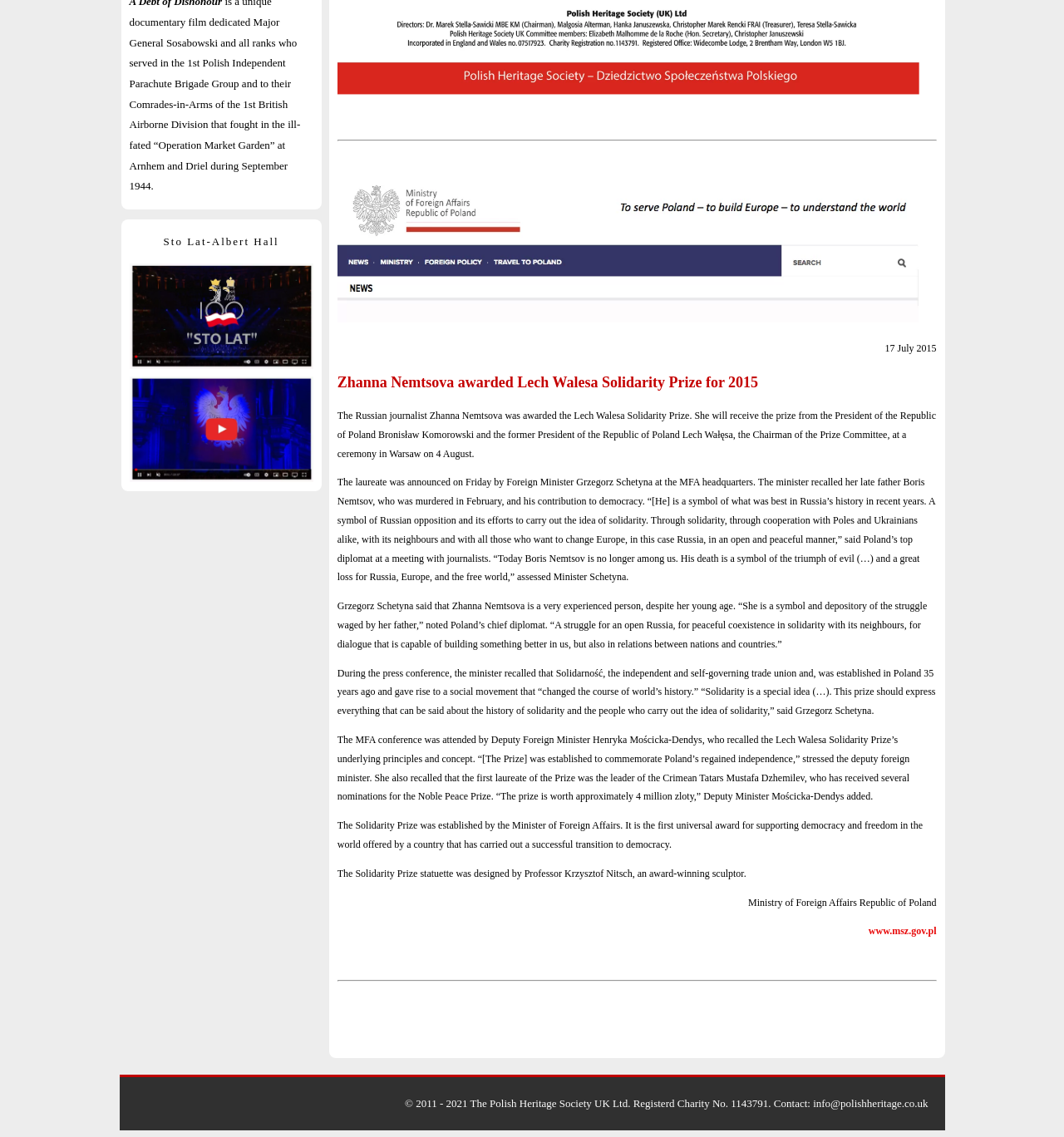Using the details from the image, please elaborate on the following question: What is the name of the trade union established in Poland 35 years ago?

According to the webpage, Solidarność is the independent and self-governing trade union established in Poland 35 years ago, which is mentioned in the text.